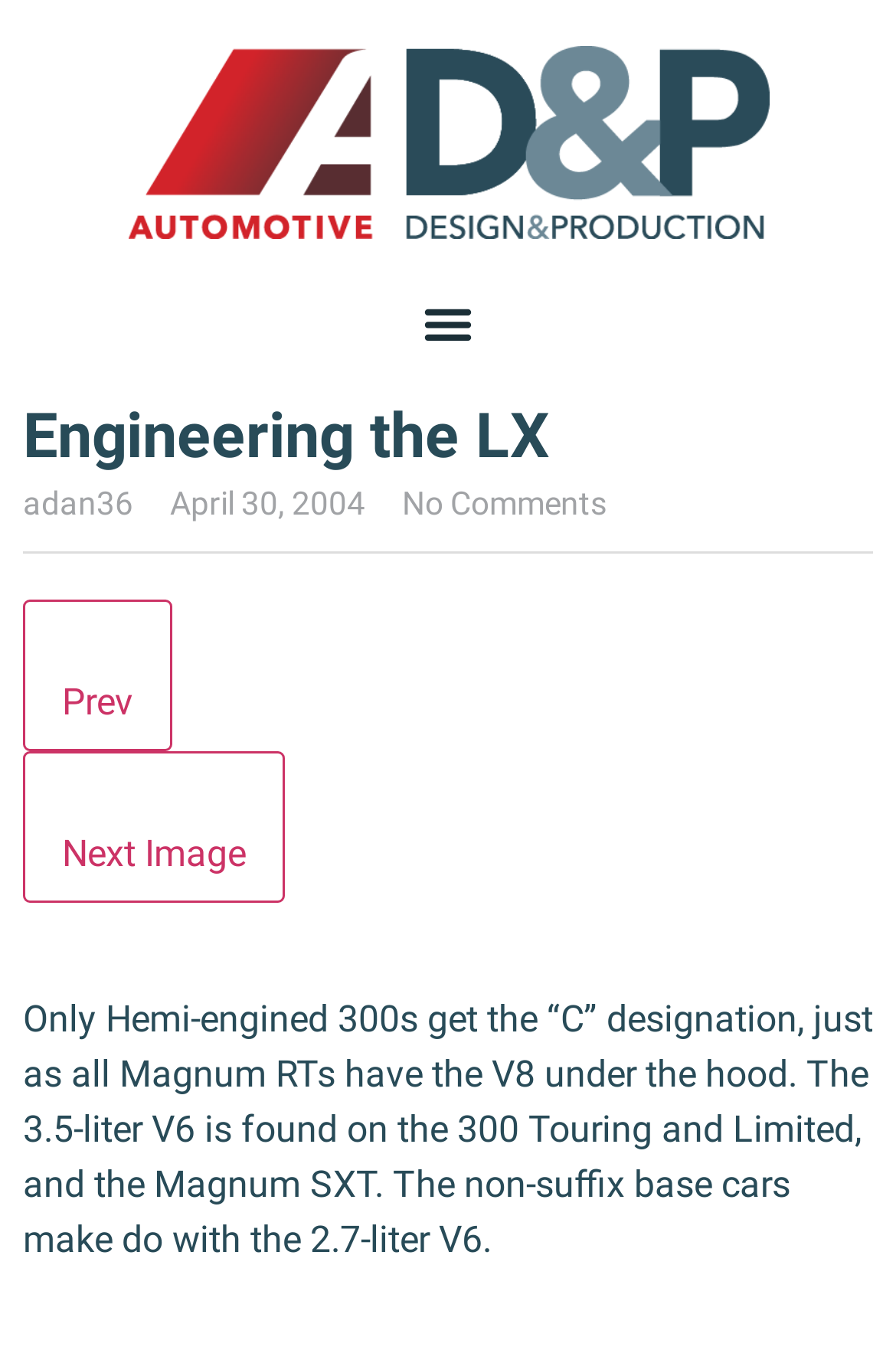What is the function of the 'Menu Toggle' button?
Look at the image and respond with a single word or a short phrase.

To toggle menu